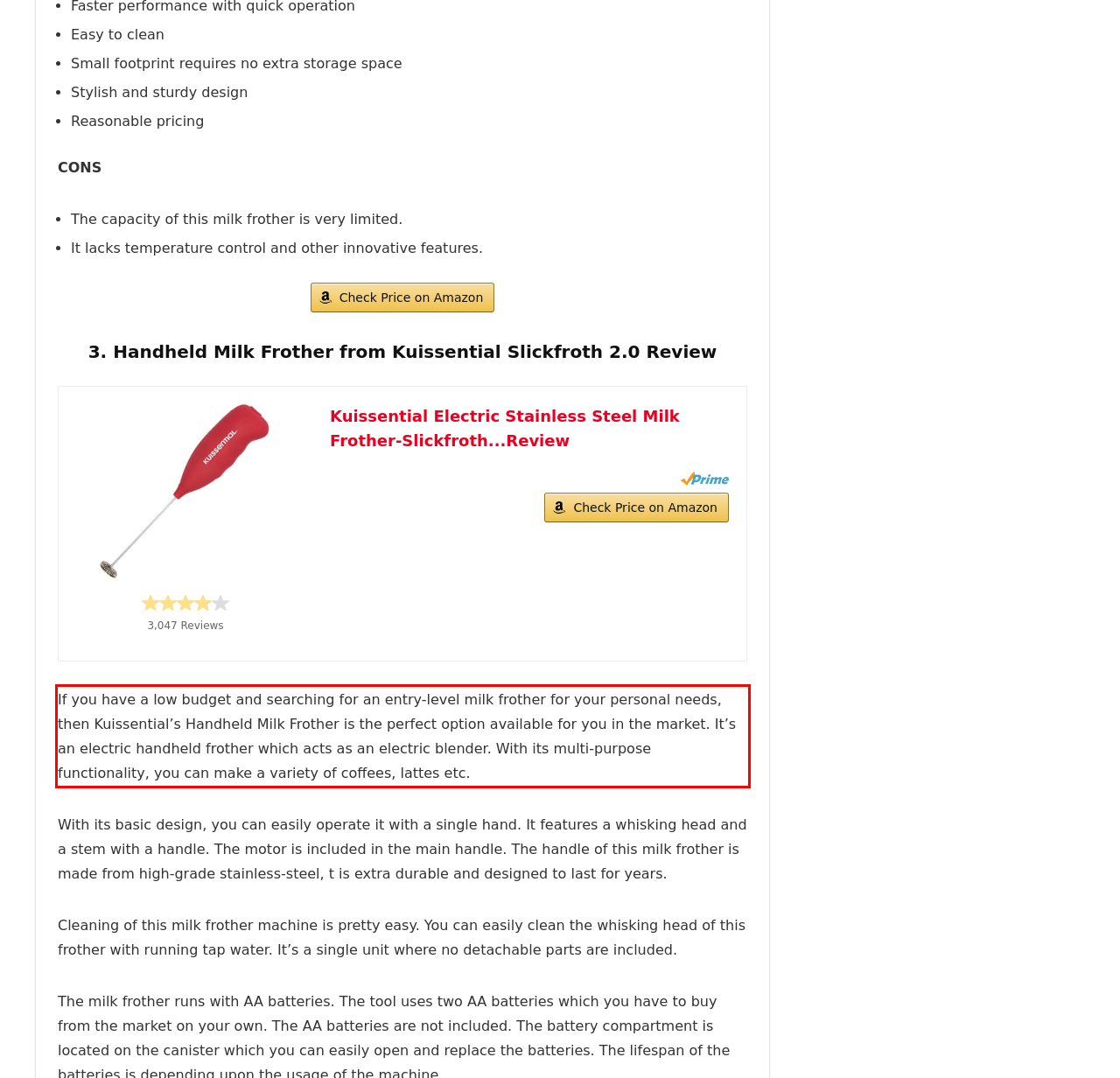Using the provided webpage screenshot, identify and read the text within the red rectangle bounding box.

If you have a low budget and searching for an entry-level milk frother for your personal needs, then Kuissential’s Handheld Milk Frother is the perfect option available for you in the market. It’s an electric handheld frother which acts as an electric blender. With its multi-purpose functionality, you can make a variety of coffees, lattes etc.